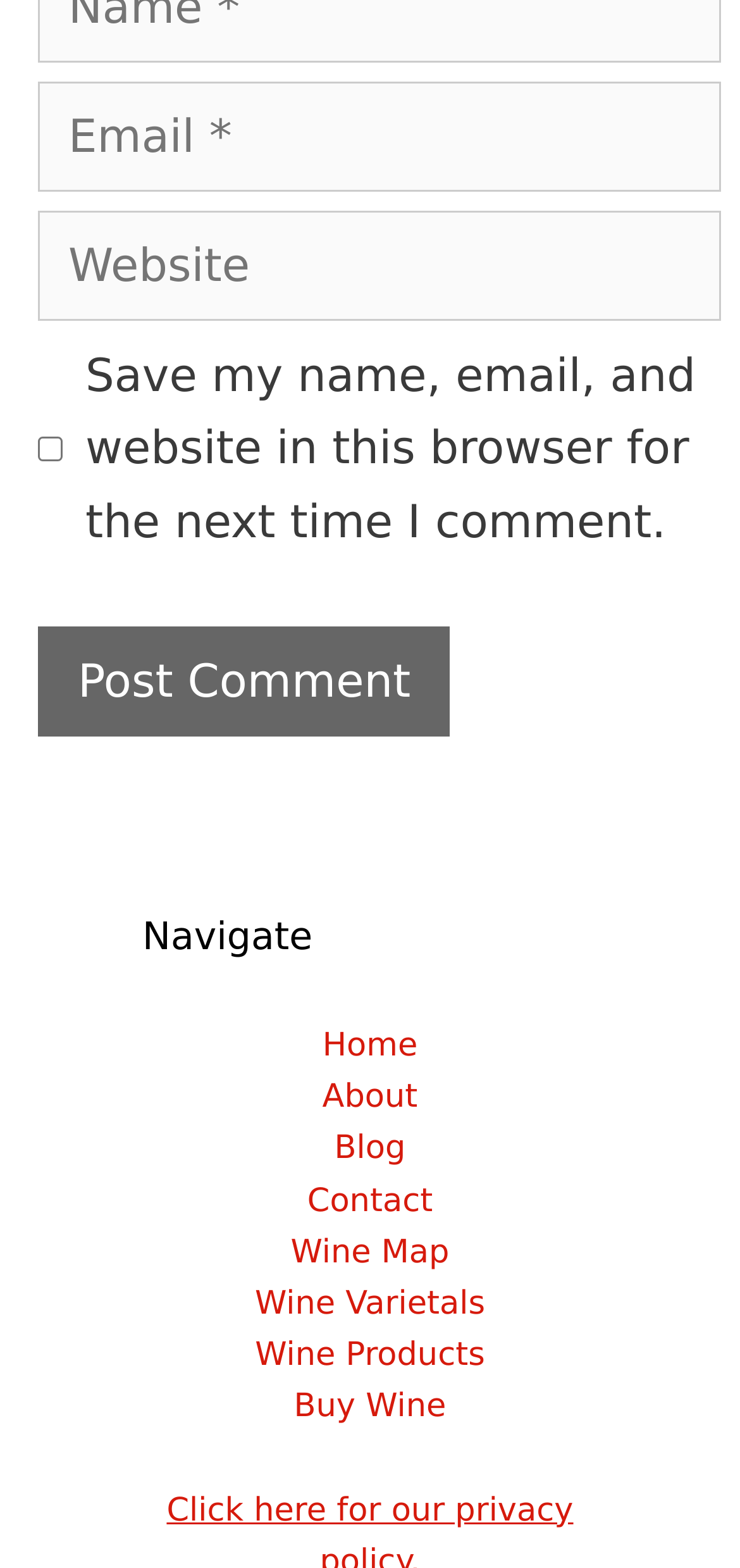Answer the following query concisely with a single word or phrase:
Is the 'Email' field required?

Yes